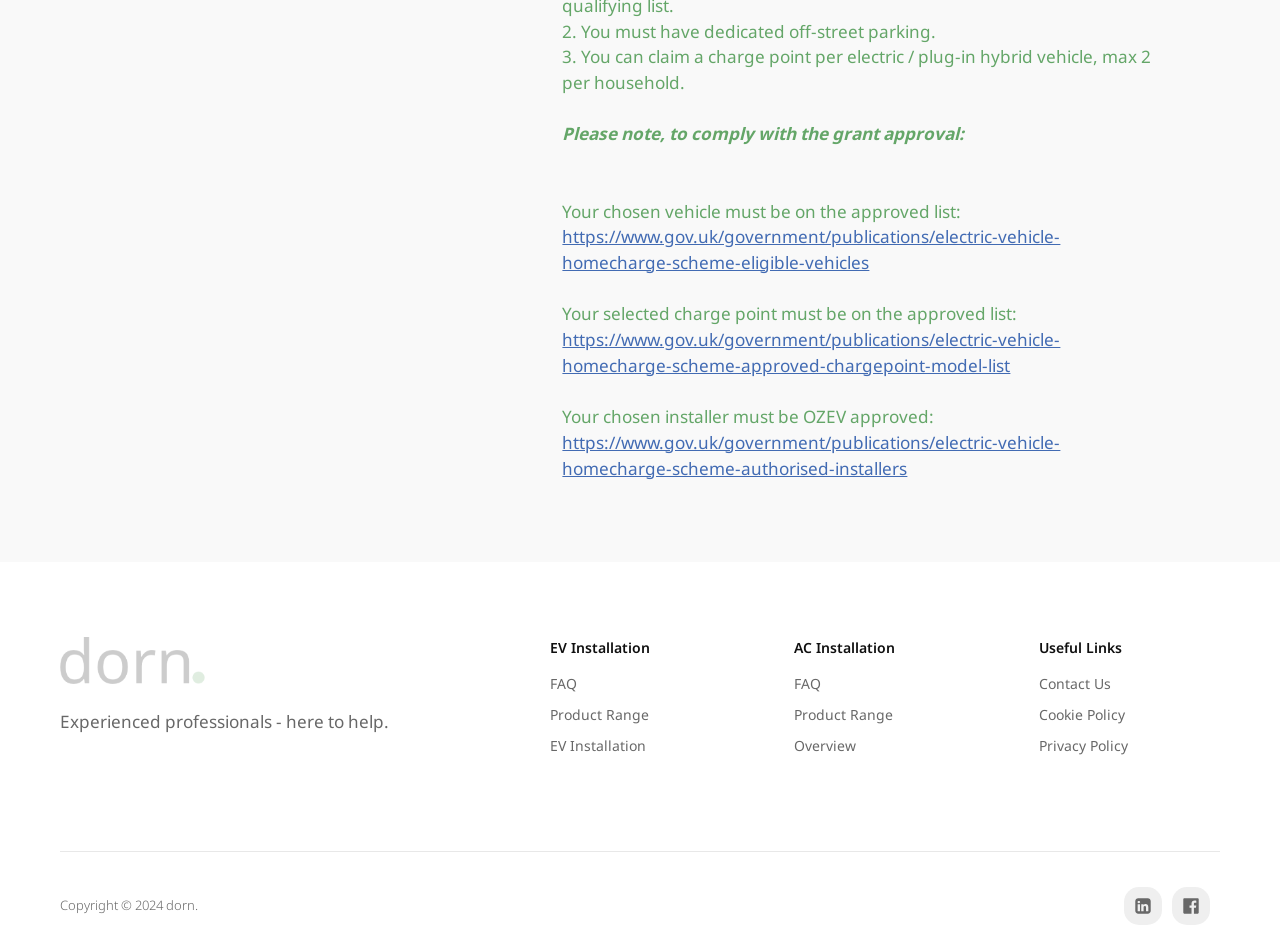What is the purpose of the EV Installation link?
Using the information presented in the image, please offer a detailed response to the question.

The EV Installation link is likely to provide information about the installation process of electric vehicle charging points, as it is part of the webpage that discusses electric vehicle homecharge schemes.